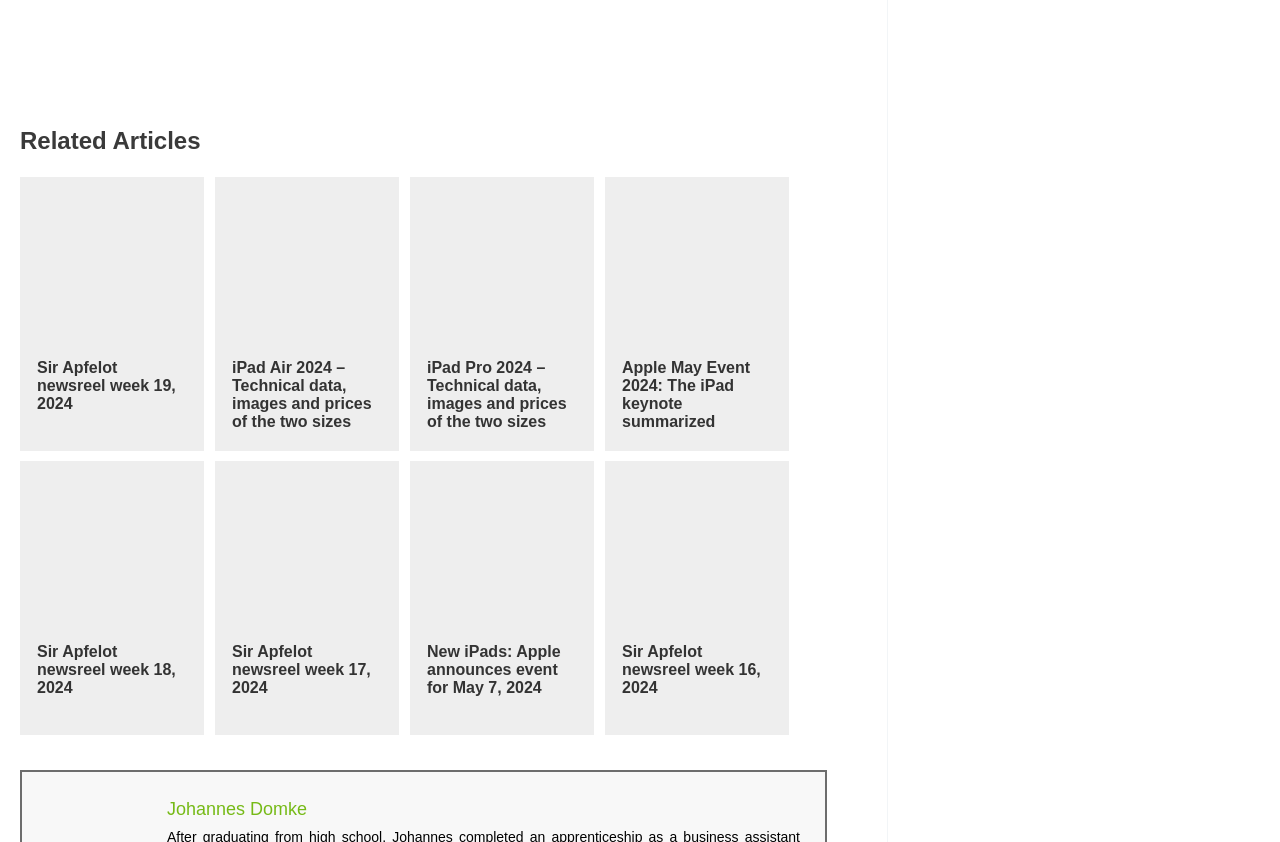What type of devices are mentioned in the news stories?
Your answer should be a single word or phrase derived from the screenshot.

iPads